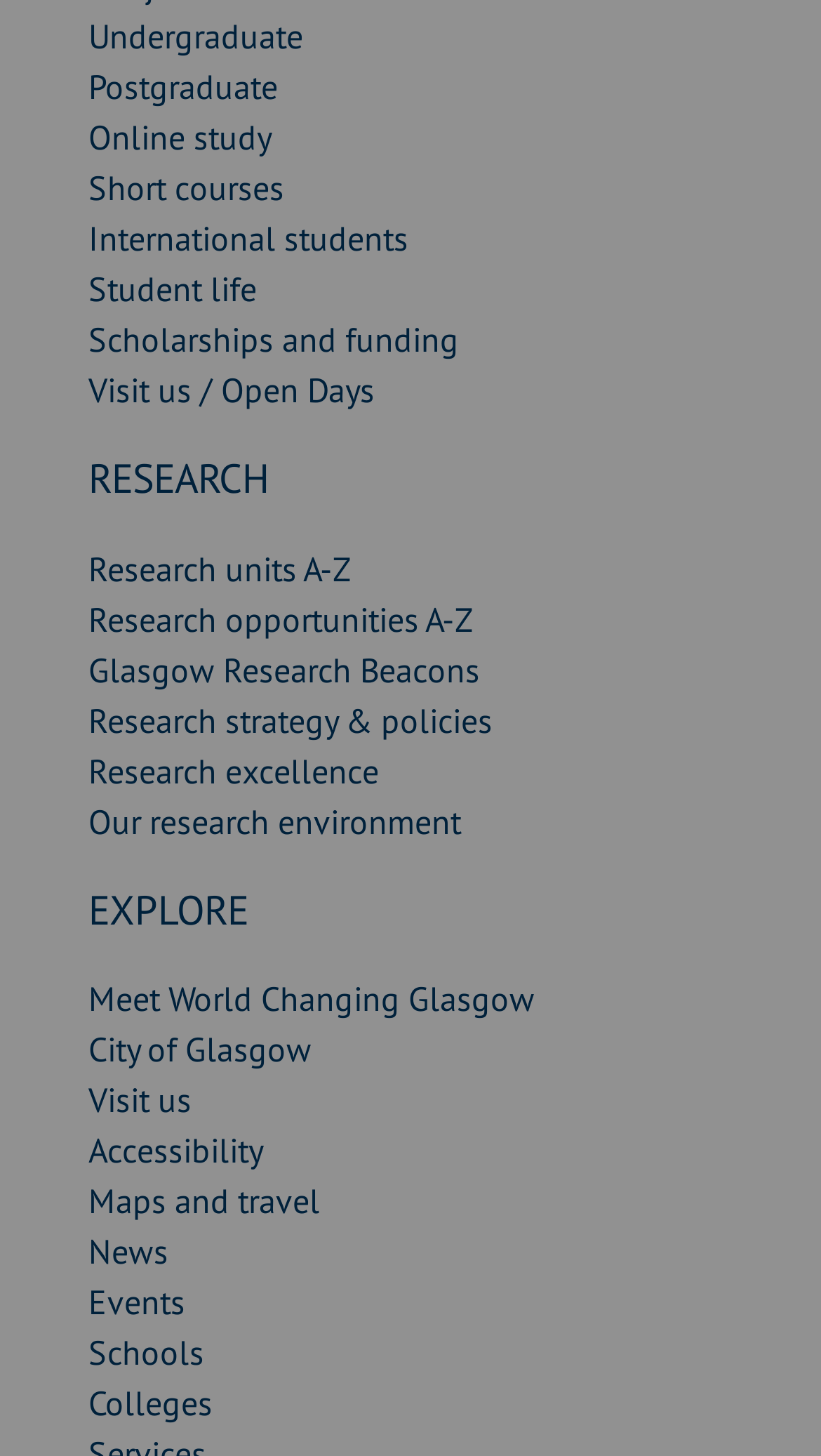How many headings are on this webpage?
Use the screenshot to answer the question with a single word or phrase.

2